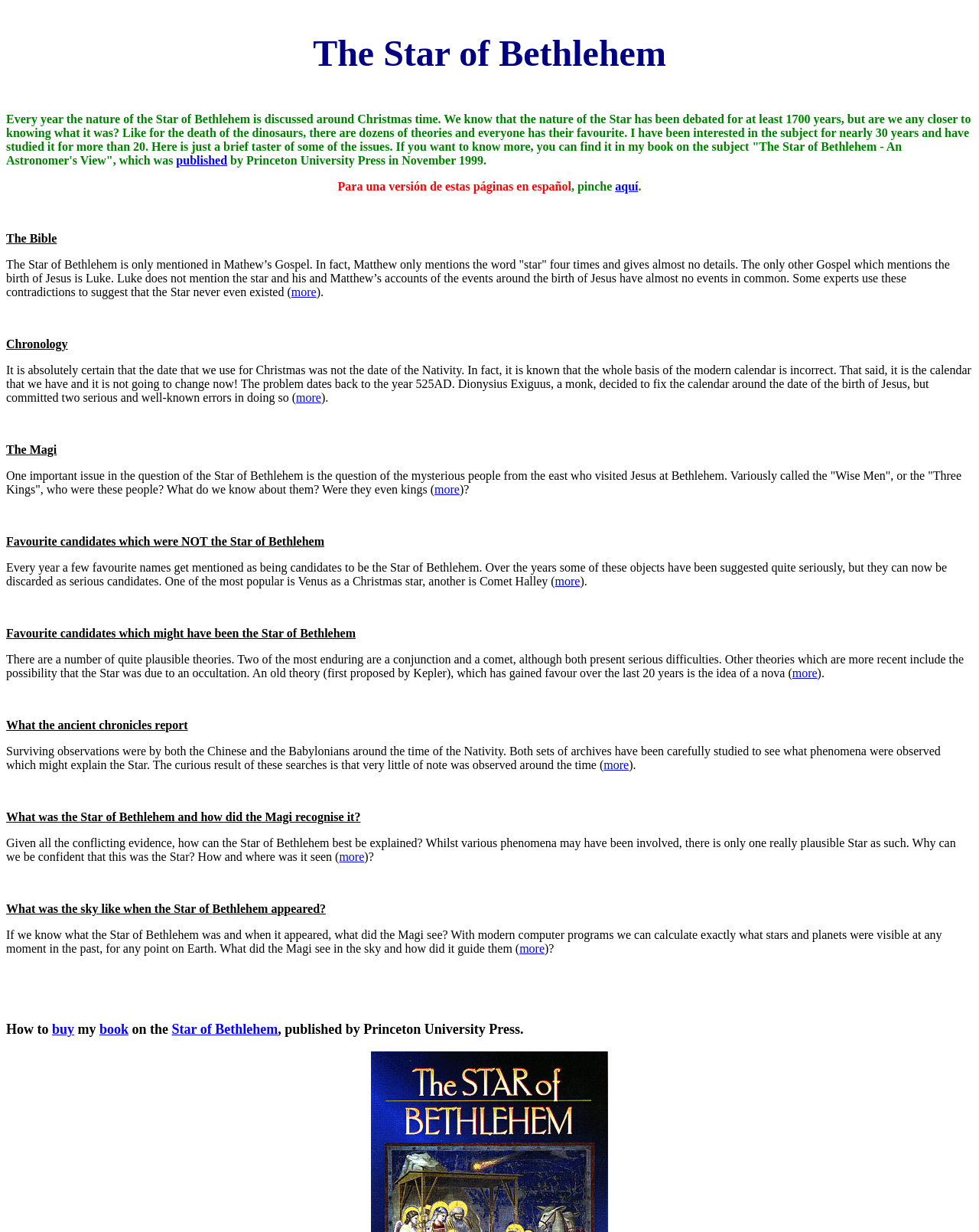Give a concise answer of one word or phrase to the question: 
What is the name of the Gospel that mentions the Star of Bethlehem?

Matthew’s Gospel